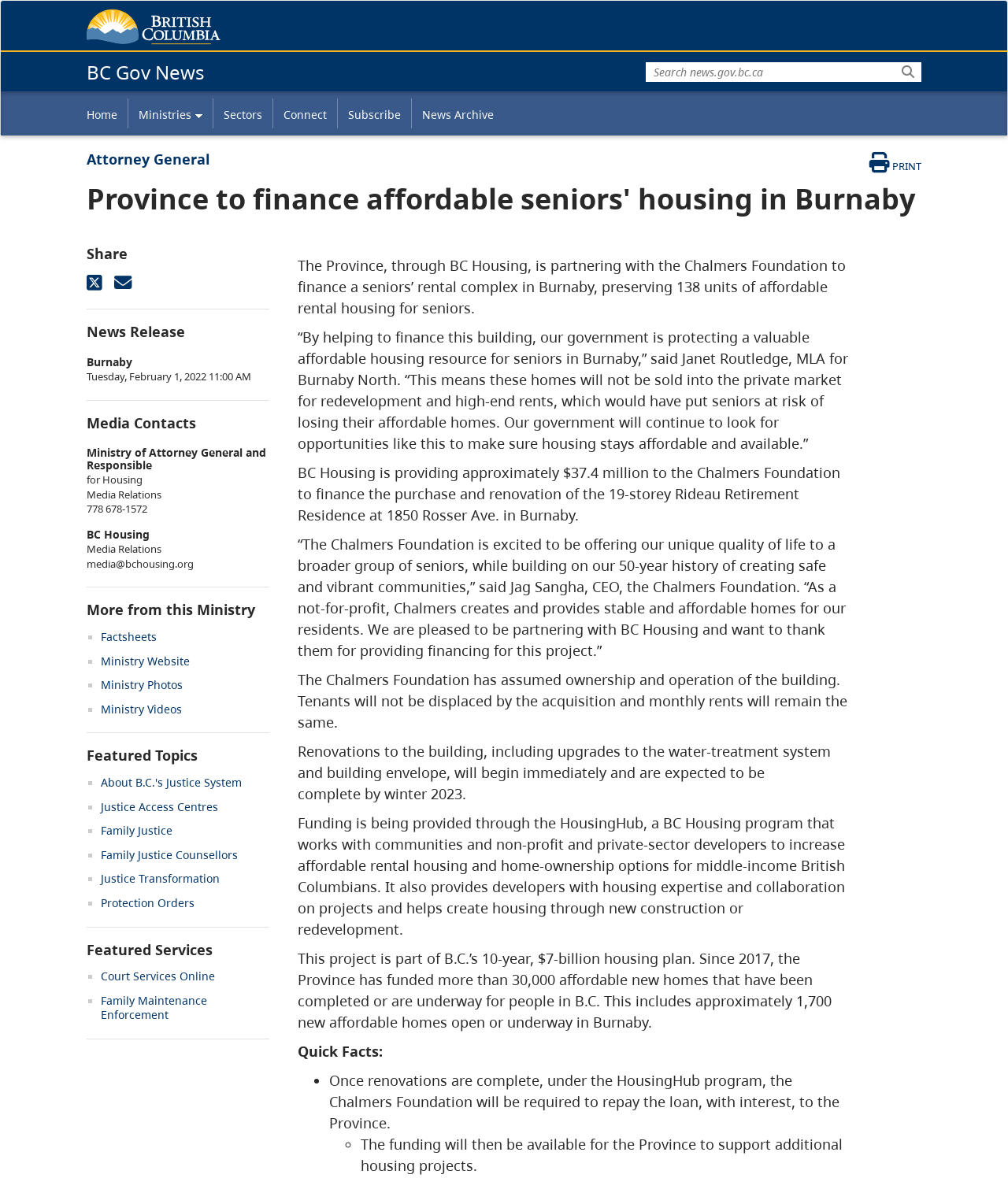What is the expected completion date of the renovations?
Answer the question with just one word or phrase using the image.

Winter 2023